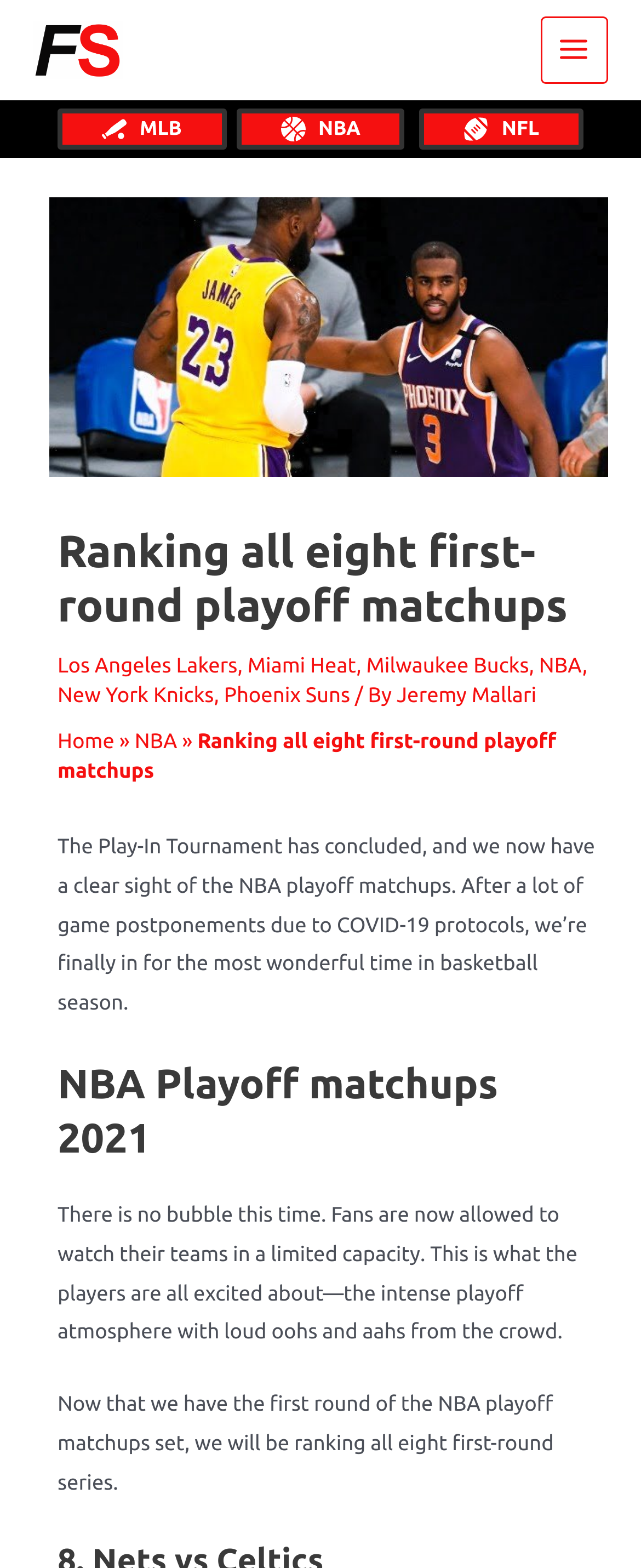Locate the bounding box coordinates of the element that should be clicked to execute the following instruction: "go to February 2023".

None